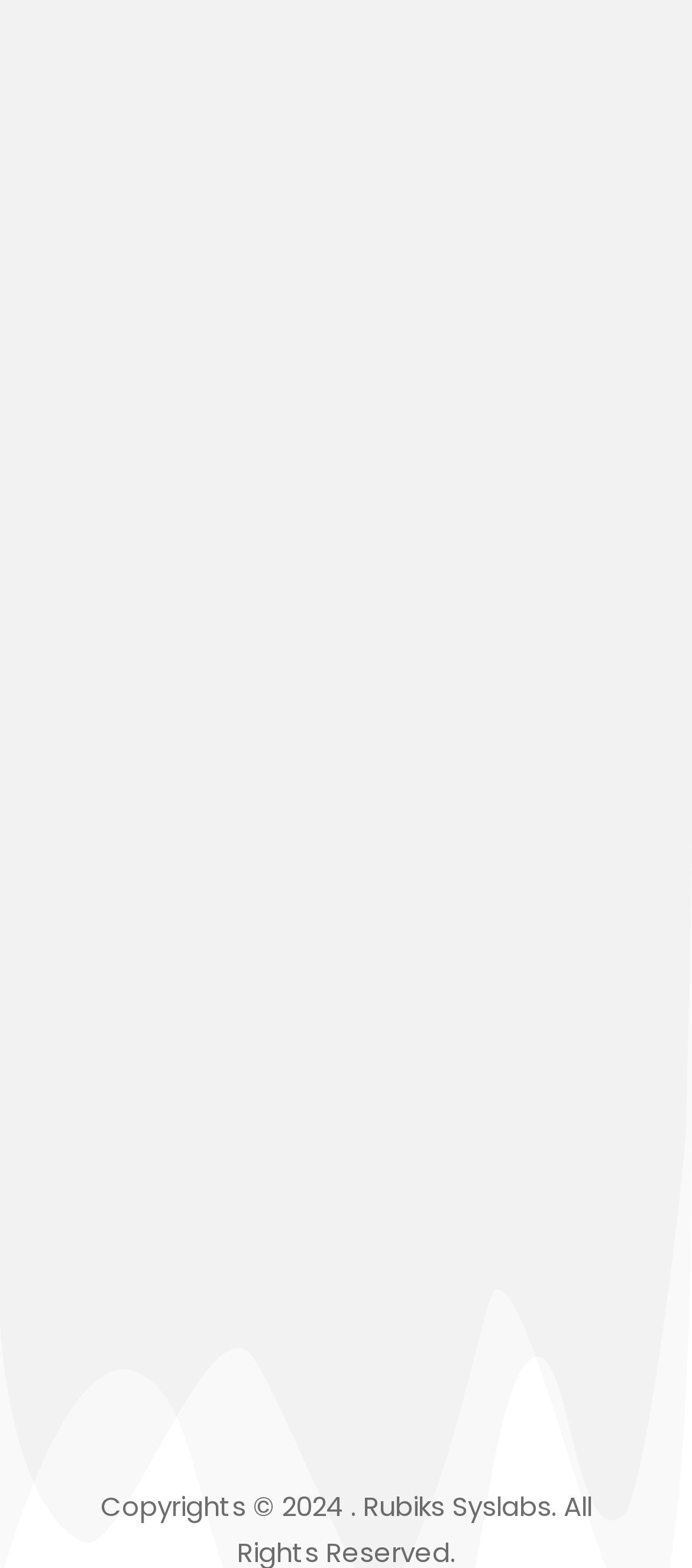Carefully observe the image and respond to the question with a detailed answer:
What is the address of the company?

The address of the company can be found in the 'Contact' section of the webpage, which is located below the 'Quick Links' section. It is a heading element with the text '106/107, Sowparnika Skanda, Sadaramangala Road, Hoodi, ITPL. Bangalore- 560038.'.